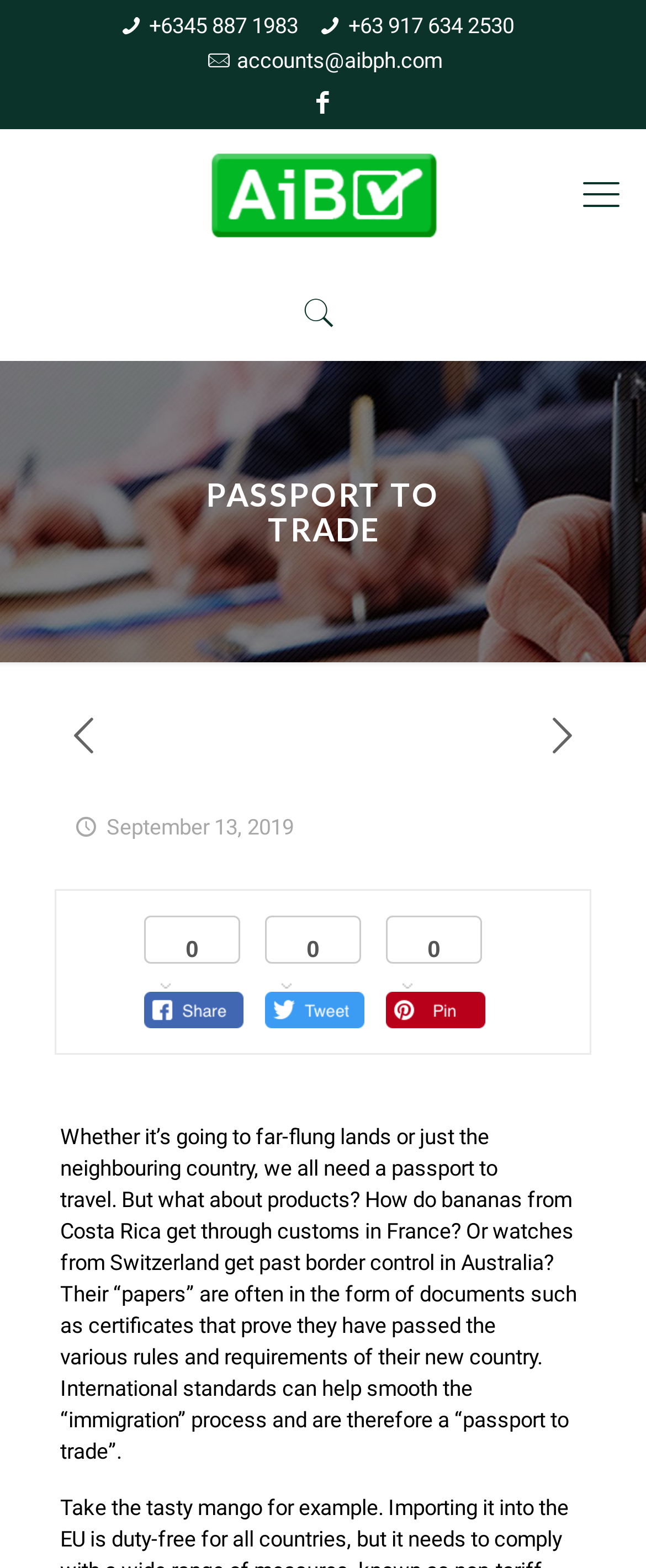Based on the element description "+63 917 634 2530", predict the bounding box coordinates of the UI element.

[0.539, 0.008, 0.795, 0.024]